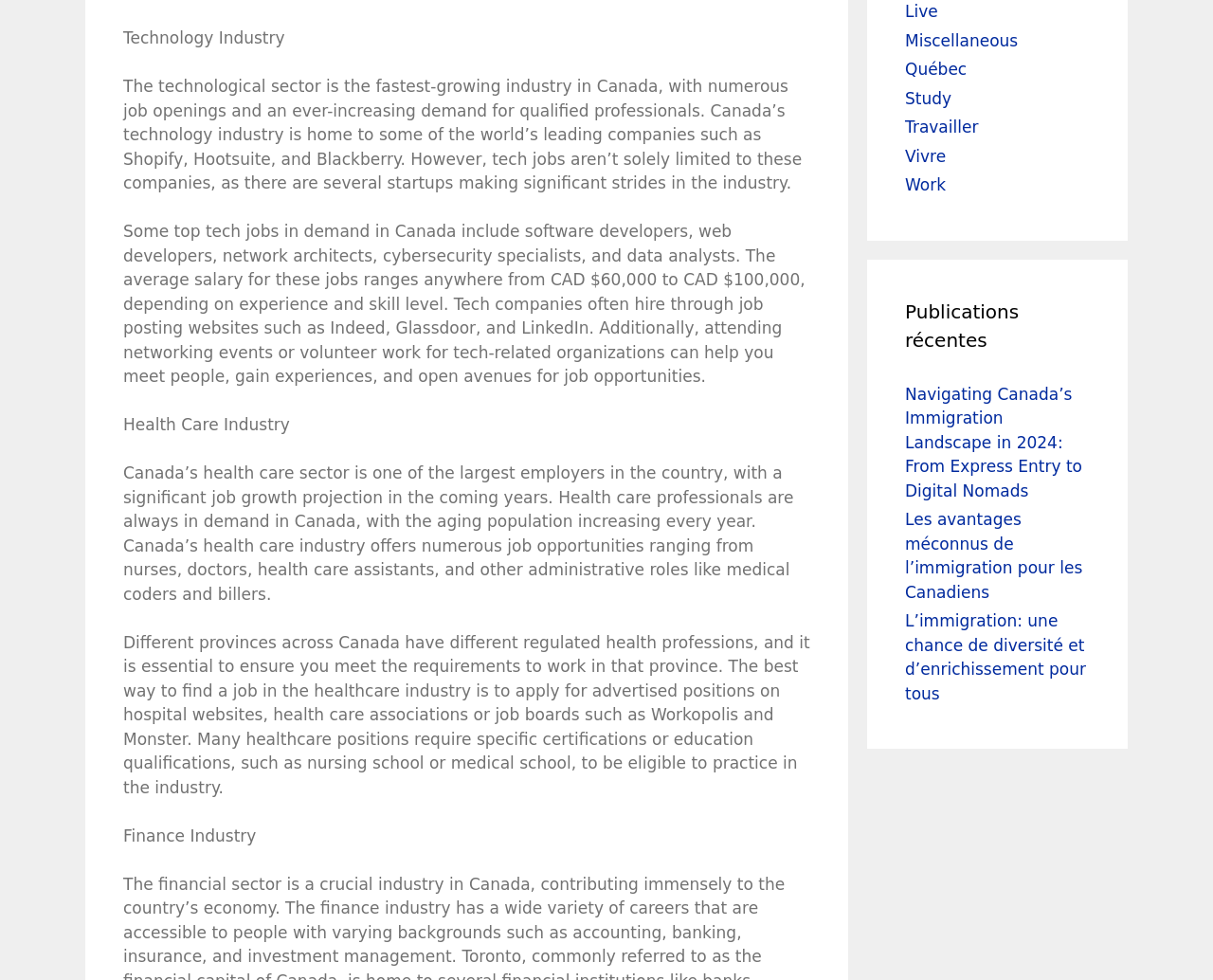Predict the bounding box for the UI component with the following description: "Live".

[0.746, 0.002, 0.773, 0.021]